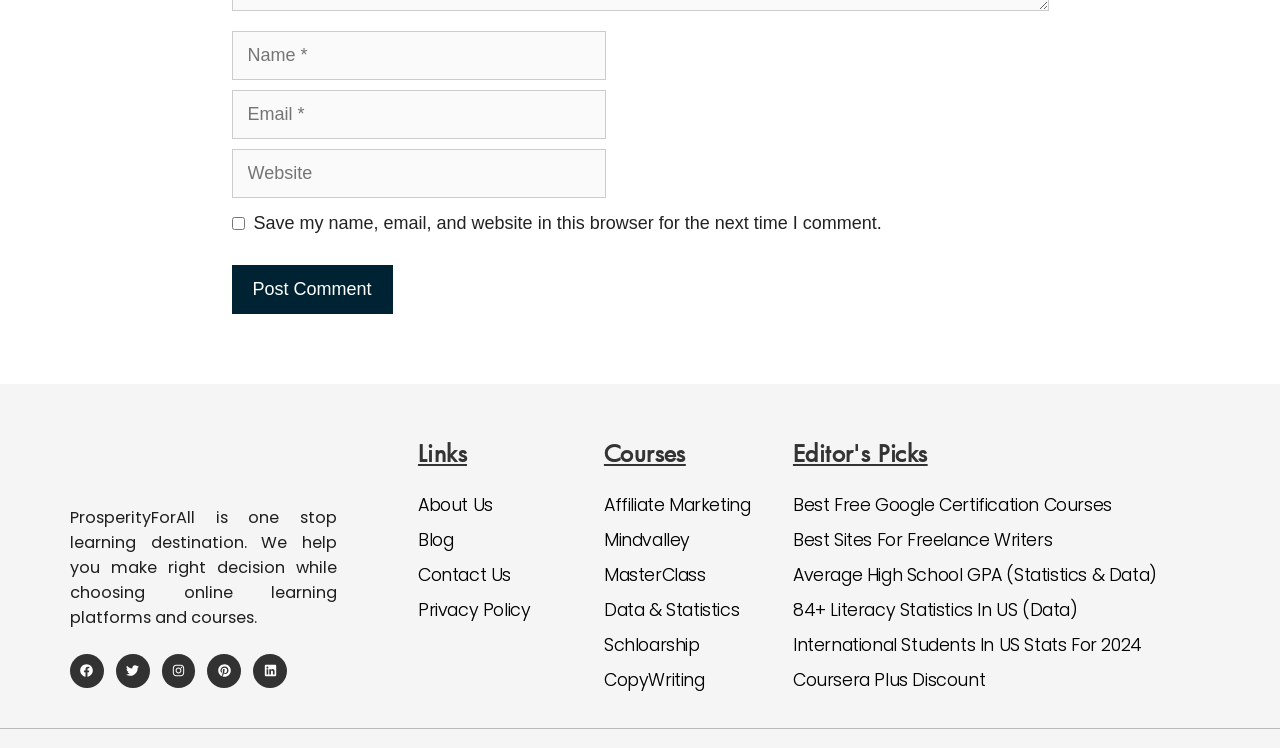What is the category of the link 'Best Free Google Certification Courses'?
Refer to the image and respond with a one-word or short-phrase answer.

Editor's Picks